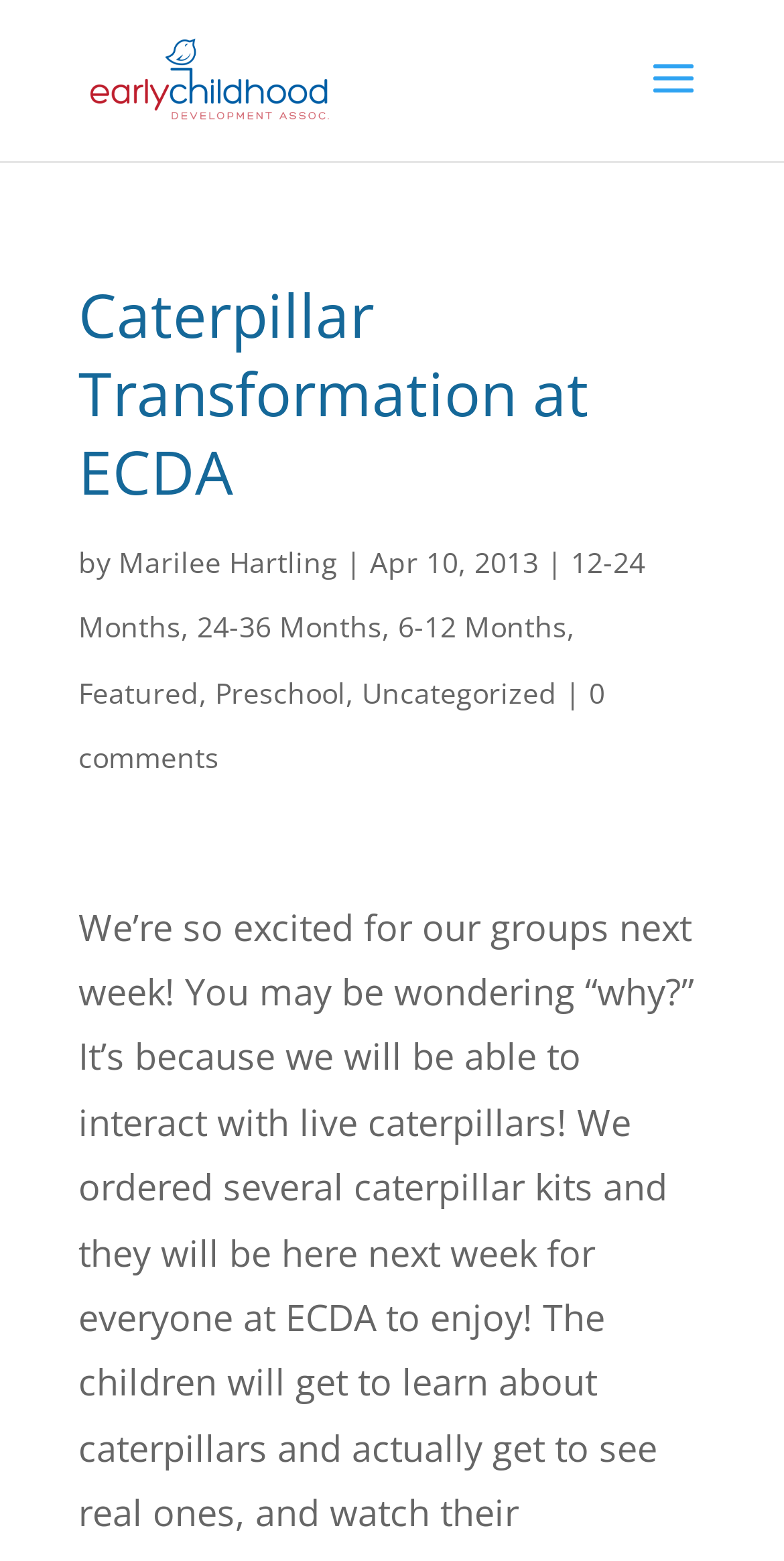Determine the bounding box coordinates of the UI element described by: "Preschool".

[0.274, 0.431, 0.441, 0.456]